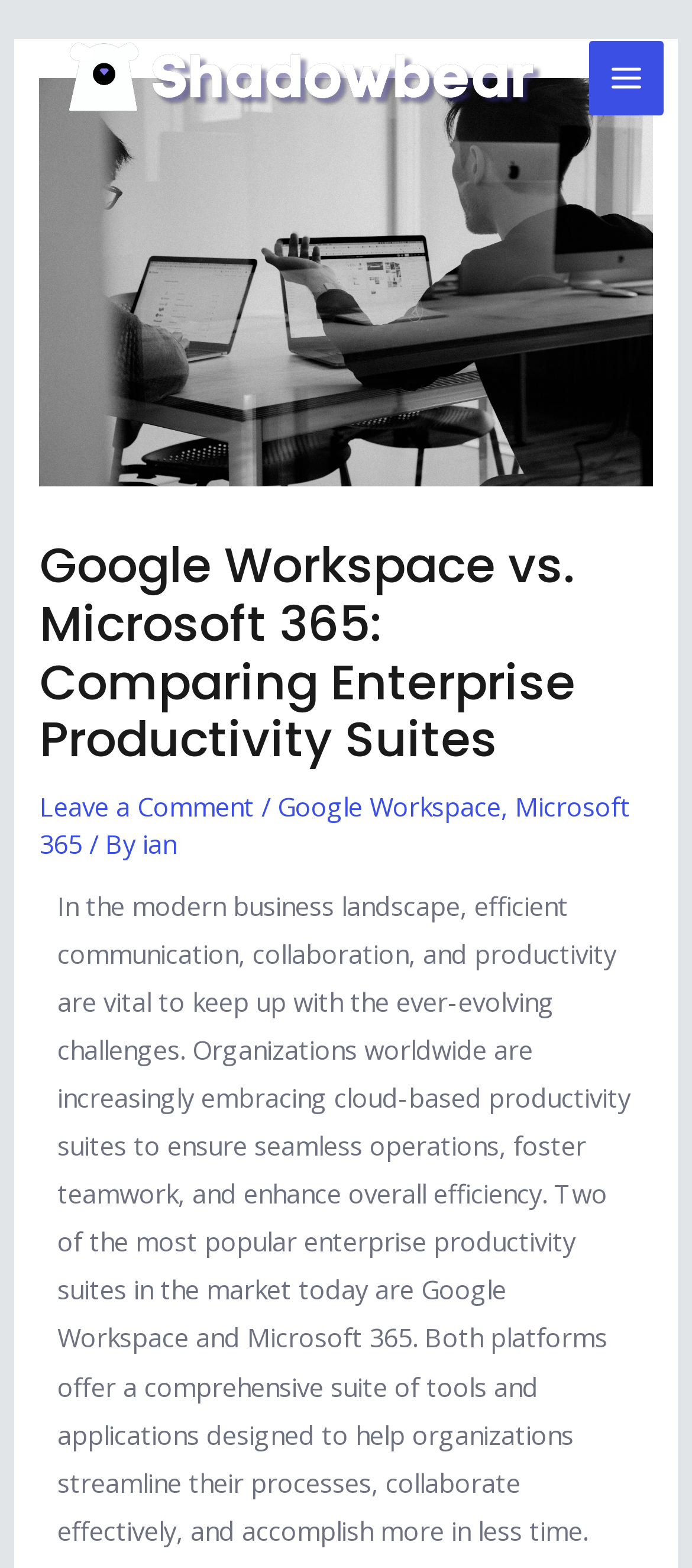For the following element description, predict the bounding box coordinates in the format (top-left x, top-left y, bottom-right x, bottom-right y). All values should be floating point numbers between 0 and 1. Description: aria-label="Shadowbear"

[0.051, 0.017, 0.8, 0.083]